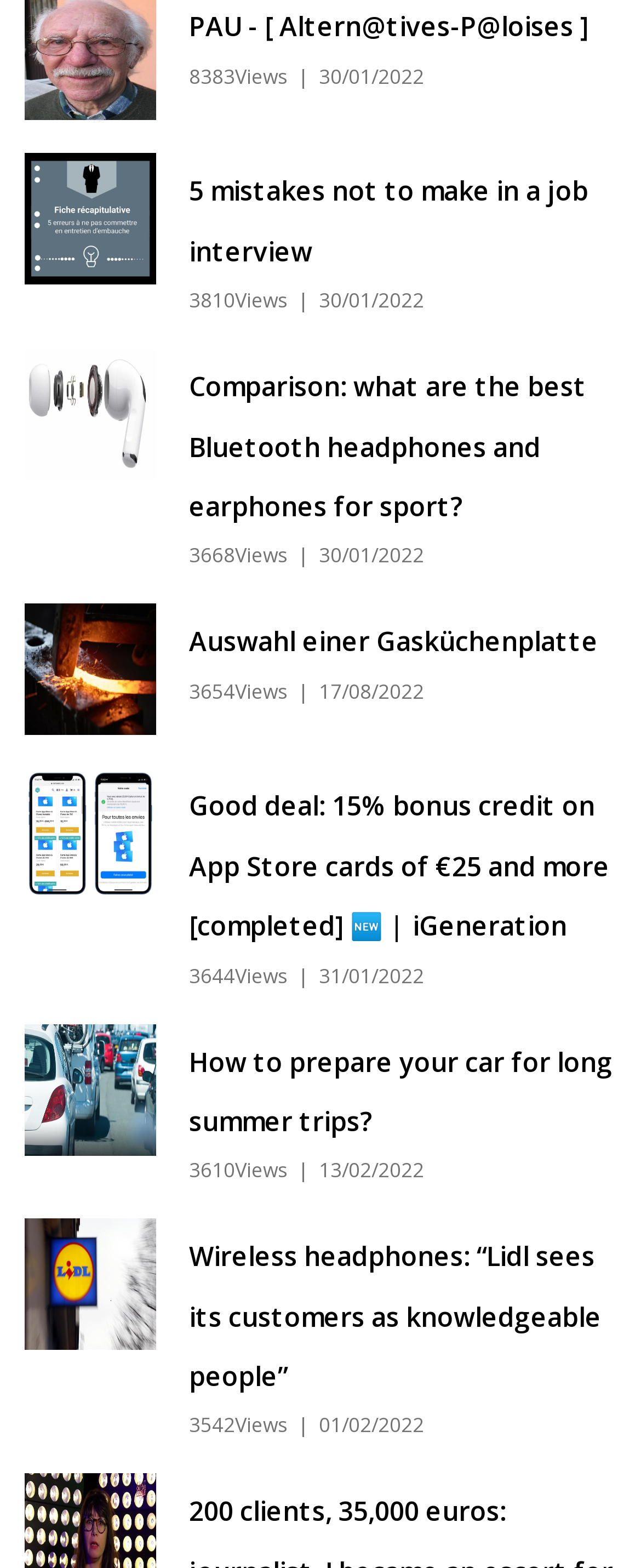Find the bounding box coordinates for the element described here: "Auswahl einer Gasküchenplatte".

[0.295, 0.398, 0.933, 0.421]